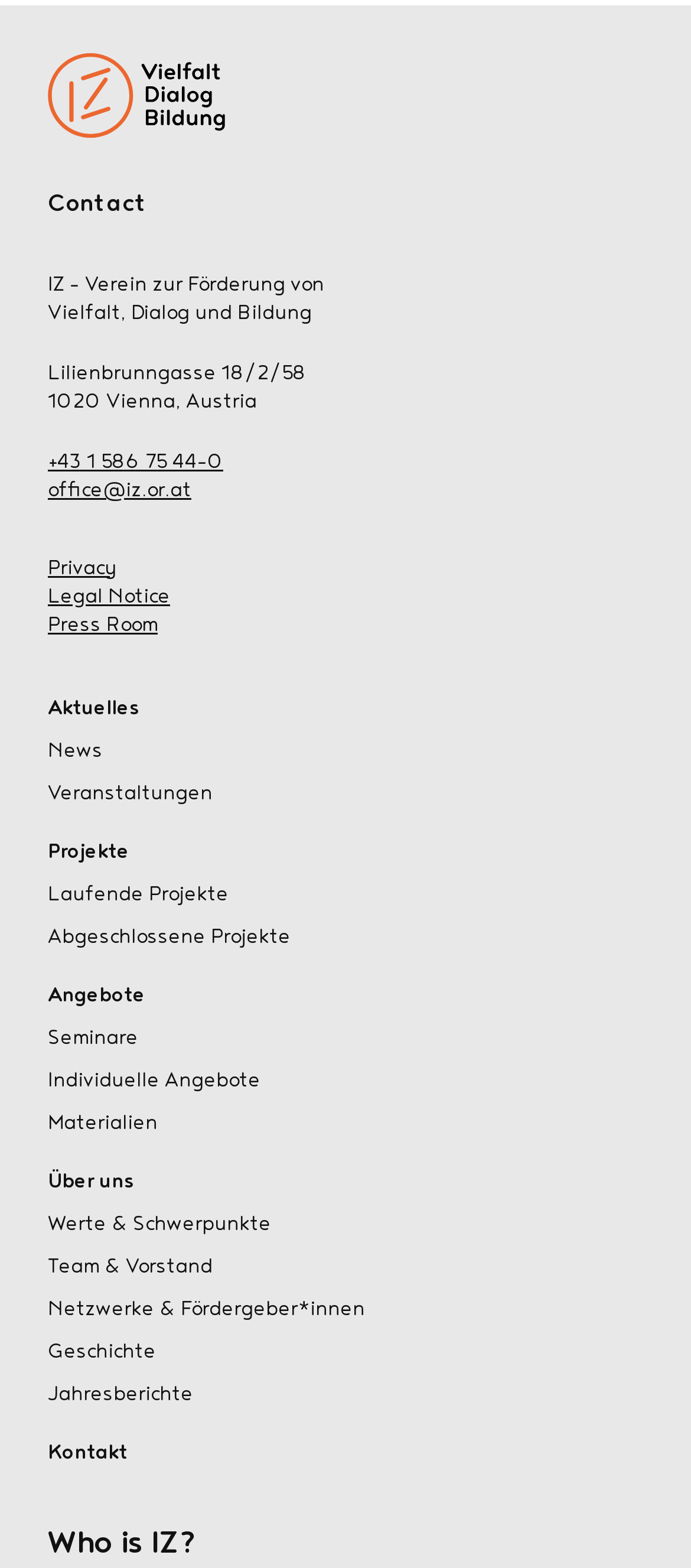Determine the bounding box coordinates of the clickable element to complete this instruction: "Check the latest news". Provide the coordinates in the format of four float numbers between 0 and 1, [left, top, right, bottom].

[0.069, 0.472, 0.149, 0.486]